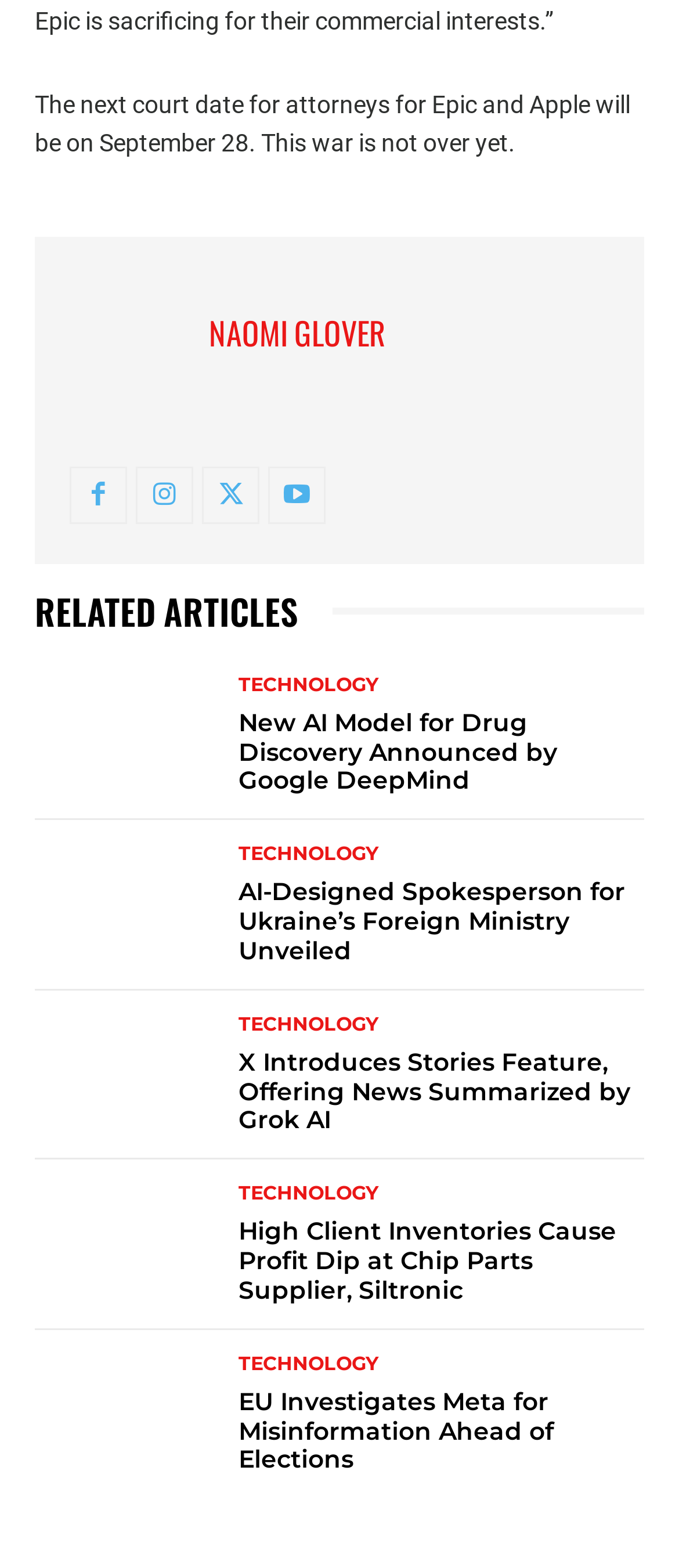How many icons are there in the first paragraph?
Using the image, elaborate on the answer with as much detail as possible.

I counted the number of links with Unicode characters in the first paragraph, and there are 4 icons, each represented by a Unicode character.